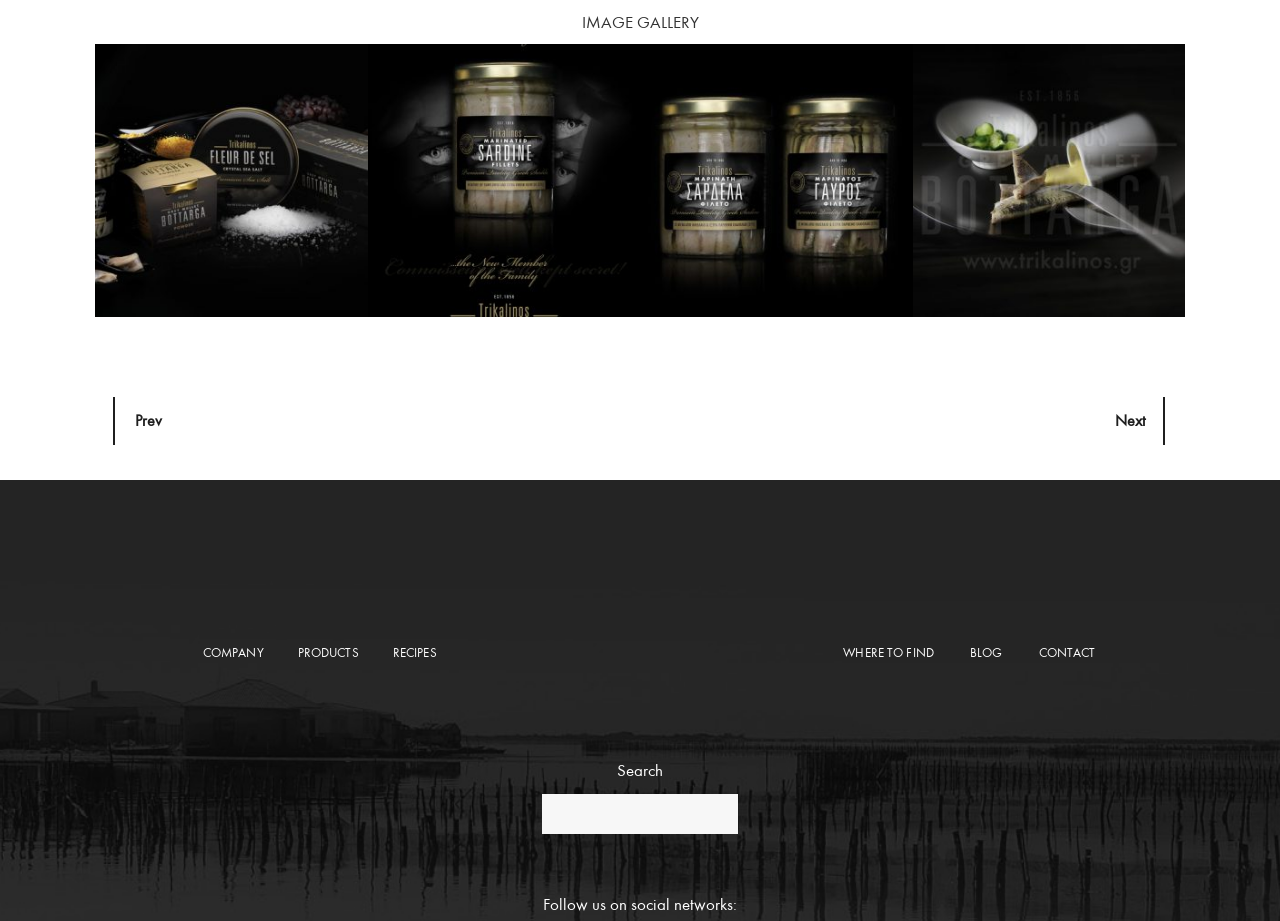Please indicate the bounding box coordinates of the element's region to be clicked to achieve the instruction: "search for something". Provide the coordinates as four float numbers between 0 and 1, i.e., [left, top, right, bottom].

[0.423, 0.822, 0.577, 0.906]